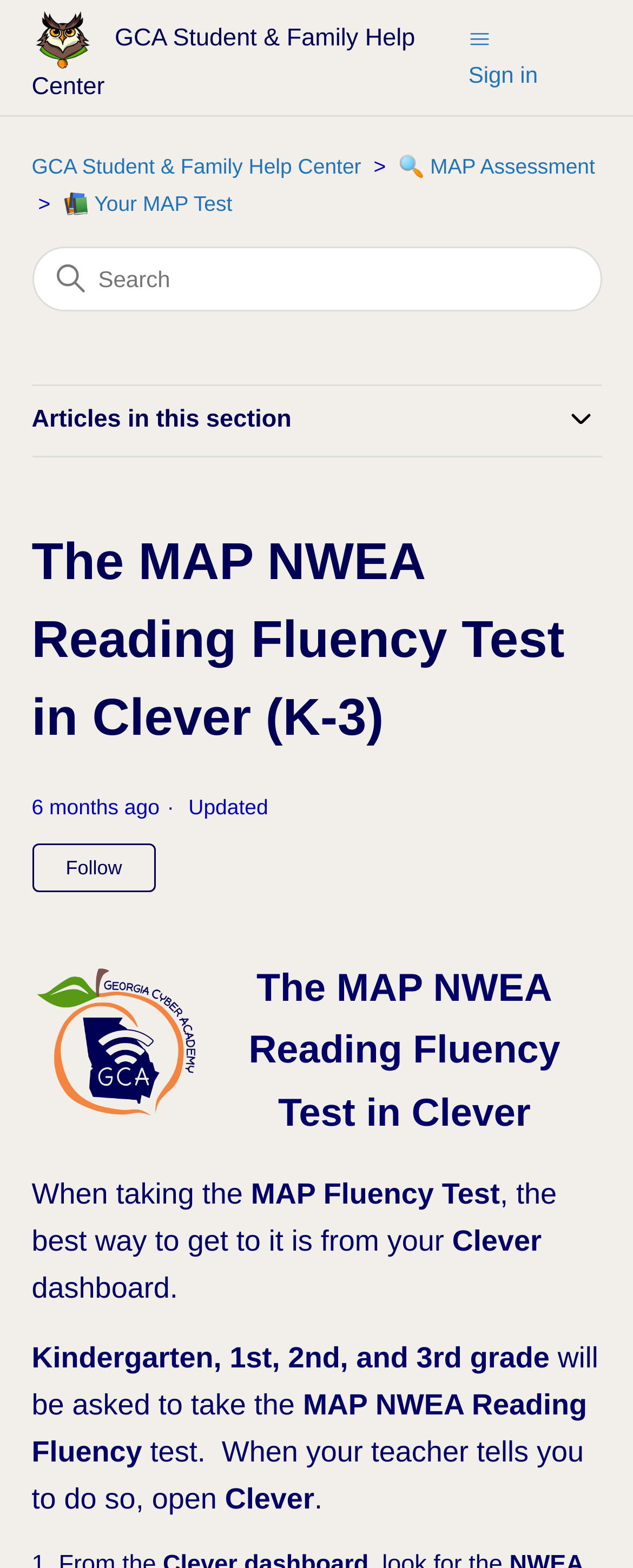What is the logo on the top-left corner of the webpage? Analyze the screenshot and reply with just one word or a short phrase.

GCALogoClear.png